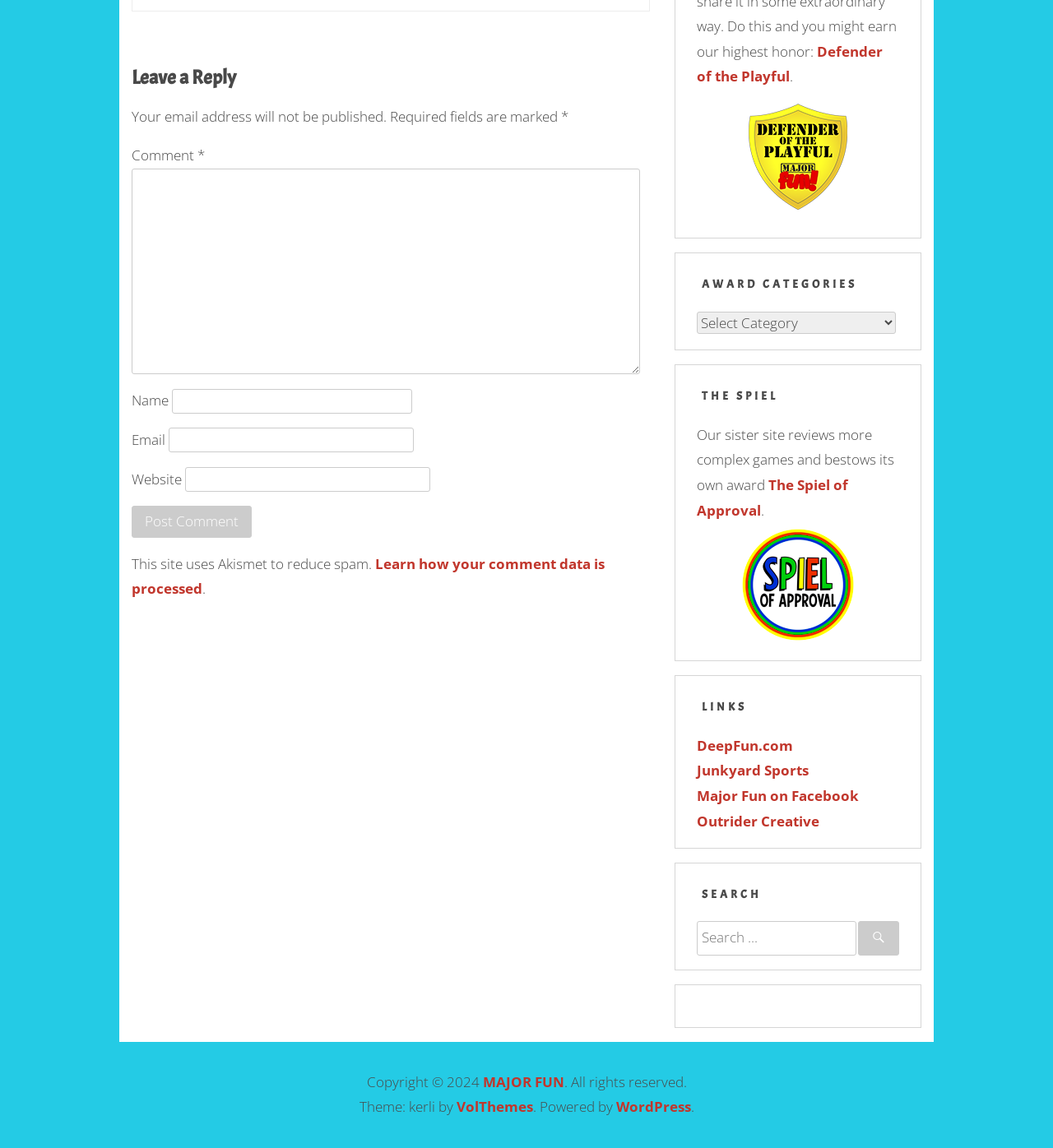What is the name of the sister site mentioned on the webpage?
Using the visual information from the image, give a one-word or short-phrase answer.

The Spiel